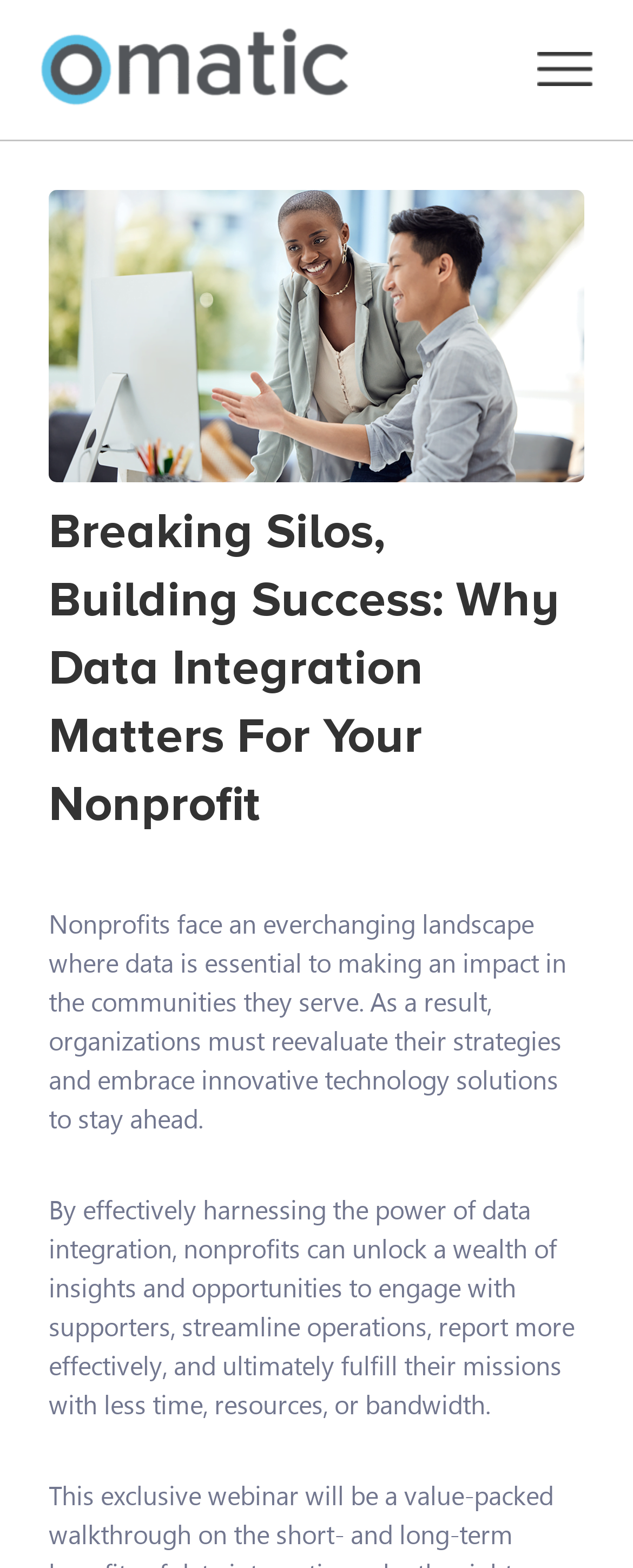Identify and extract the main heading from the webpage.

Breaking Silos, Building Success: Why Data Integration Matters For Your Nonprofit